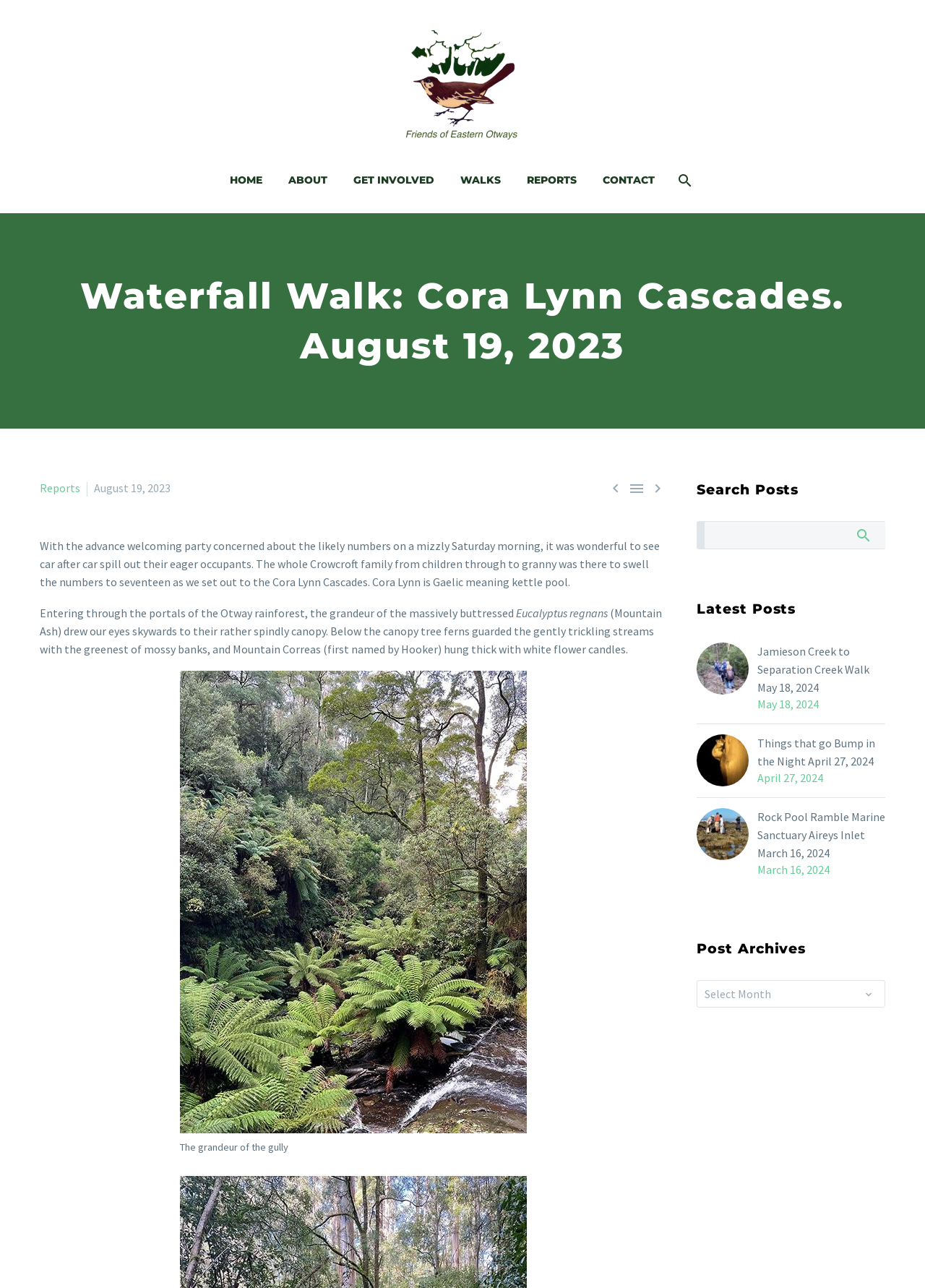Identify the bounding box of the UI element described as follows: "parent_node: SEARCH name="s"". Provide the coordinates as four float numbers in the range of 0 to 1 [left, top, right, bottom].

[0.761, 0.405, 0.965, 0.426]